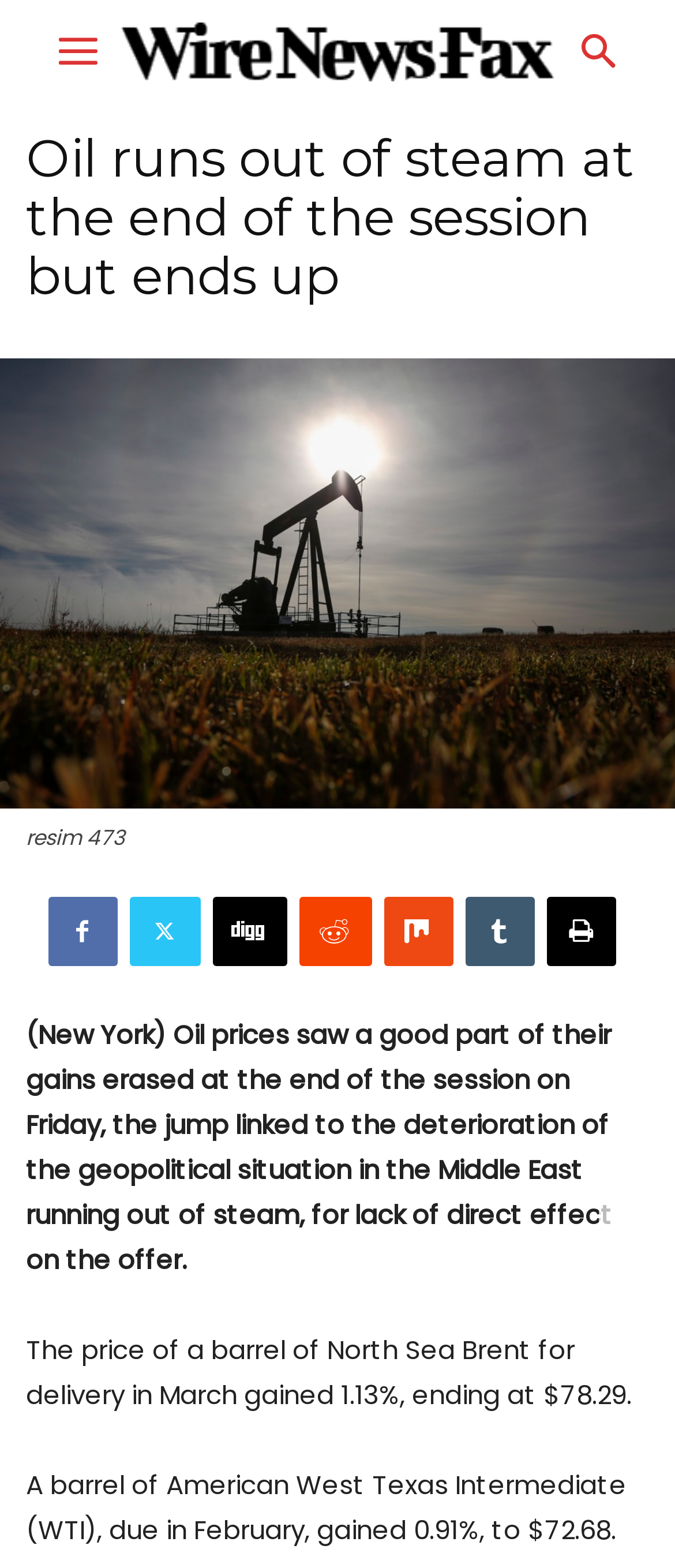Pinpoint the bounding box coordinates of the element you need to click to execute the following instruction: "Share on Facebook". The bounding box should be represented by four float numbers between 0 and 1, in the format [left, top, right, bottom].

[0.071, 0.572, 0.173, 0.616]